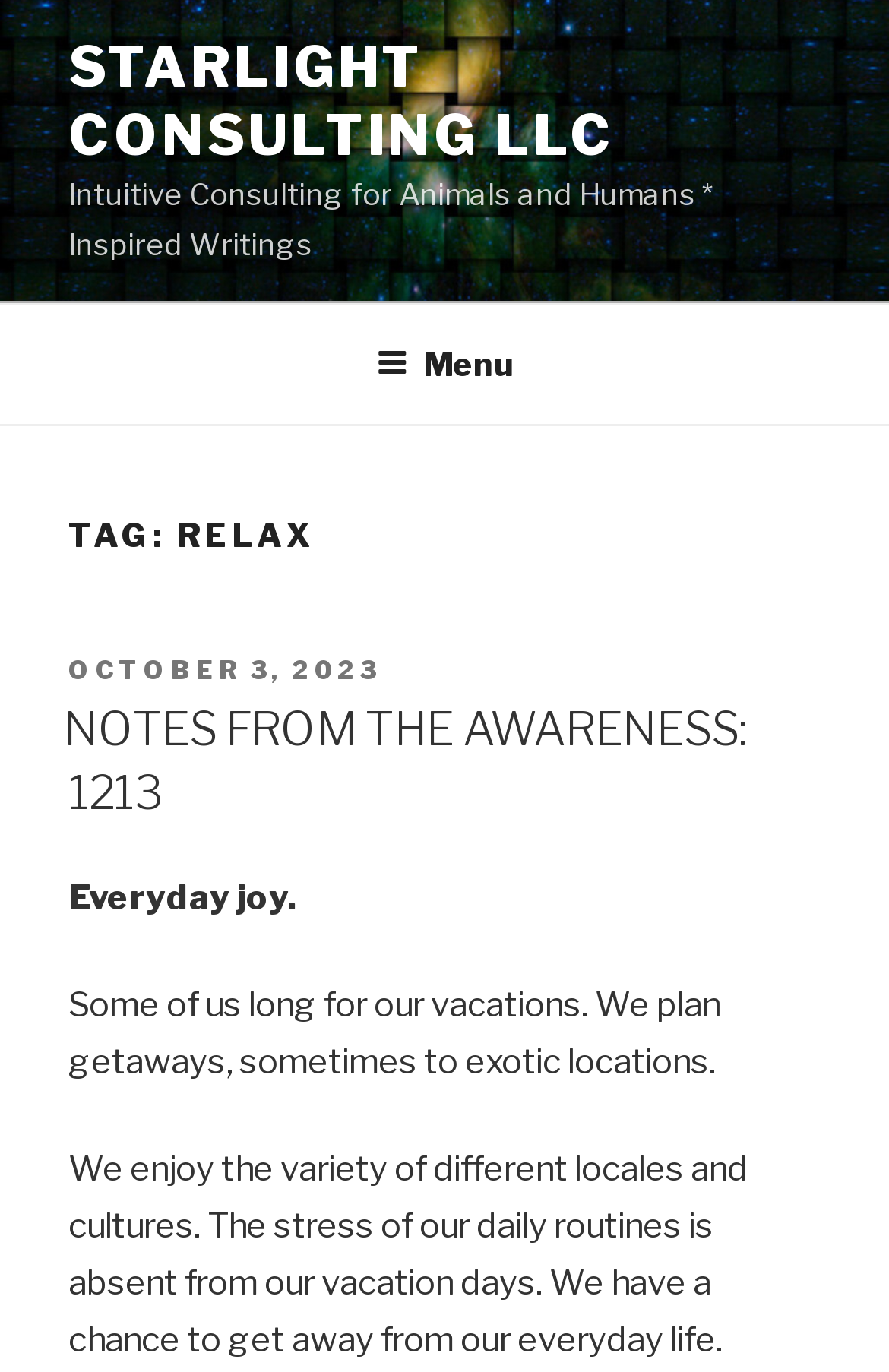Offer a detailed account of what is visible on the webpage.

The webpage is about the "relax Archives" of Starlight Consulting LLC. At the top left, there is a link to the company's main page, "STARLIGHT CONSULTING LLC". Next to it, there is a static text describing the company's services, "Intuitive Consulting for Animals and Humans * Inspired Writings". 

Below these elements, there is a navigation menu labeled "Top Menu" that spans the entire width of the page. Within this menu, there is a button labeled "Menu" that can be expanded to reveal more options.

The main content of the page is headed by a title "TAG: RELAX", which is followed by a series of blog posts or articles. The first article is titled "NOTES FROM THE AWARENESS: 1213" and is dated "OCTOBER 3, 2023". The article starts with a brief introduction, "Everyday joy.", and then continues with a passage about people's desire for vacations and getaways. The text describes how vacations provide a break from daily routines and an opportunity to experience different cultures and locales.